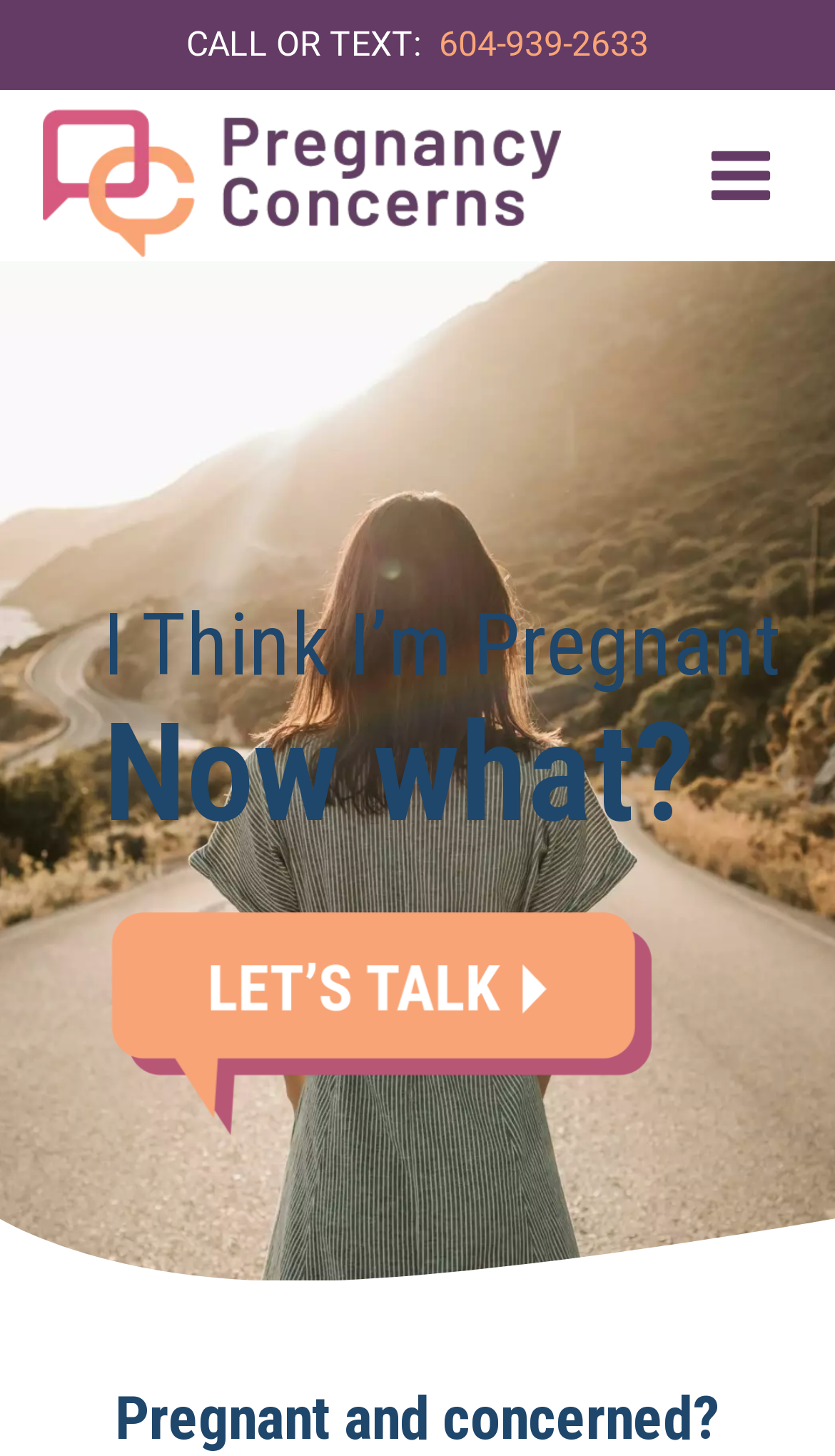What is the function of the button on the top right?
Look at the image and respond with a one-word or short phrase answer.

To open the menu